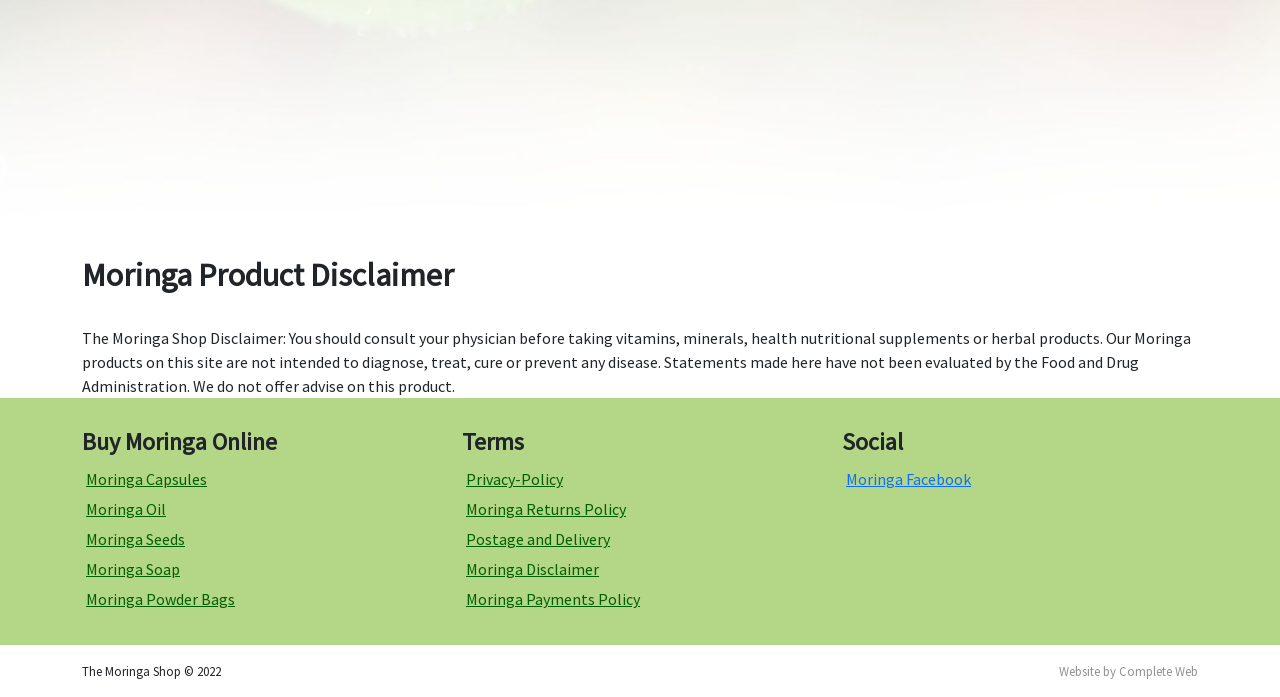Identify and provide the bounding box for the element described by: "Privacy-Policy".

[0.364, 0.673, 0.44, 0.702]